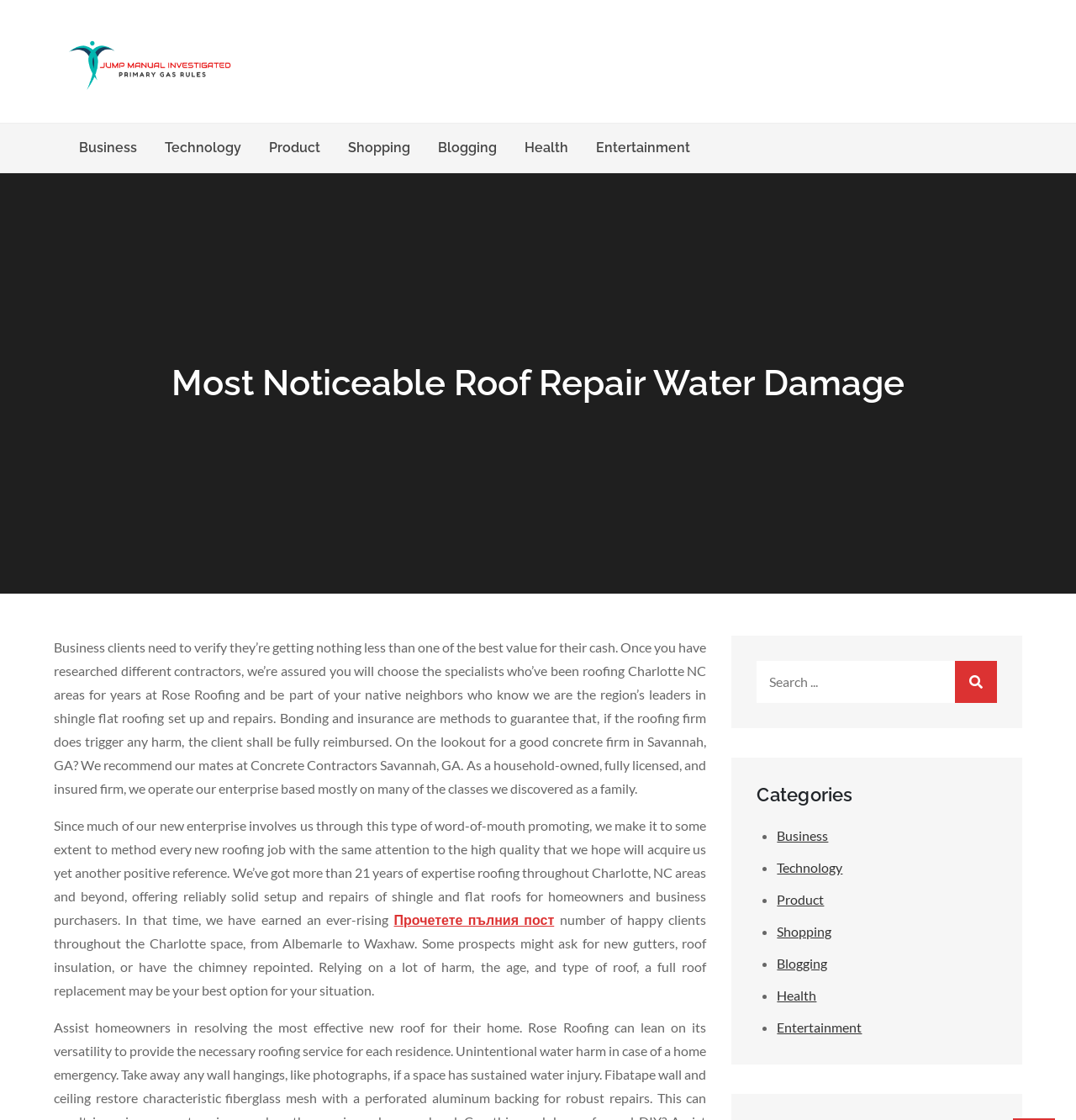Please indicate the bounding box coordinates for the clickable area to complete the following task: "Search for something". The coordinates should be specified as four float numbers between 0 and 1, i.e., [left, top, right, bottom].

[0.703, 0.59, 0.927, 0.628]